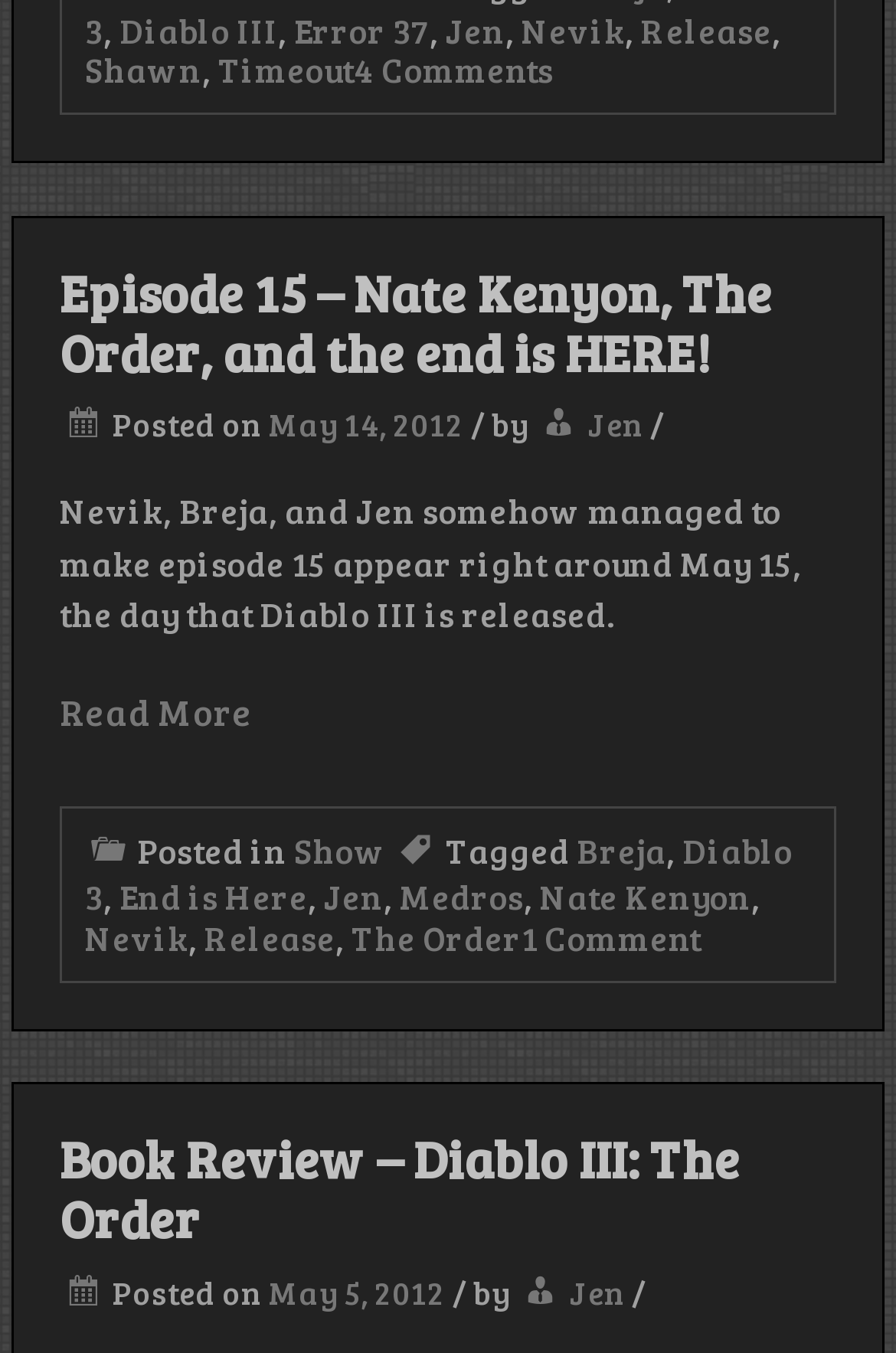Utilize the information from the image to answer the question in detail:
What is the title of the second article?

I determined the title of the second article by looking at the heading element with the text 'Book Review – Diablo III: The Order' which is a child of the second article element.